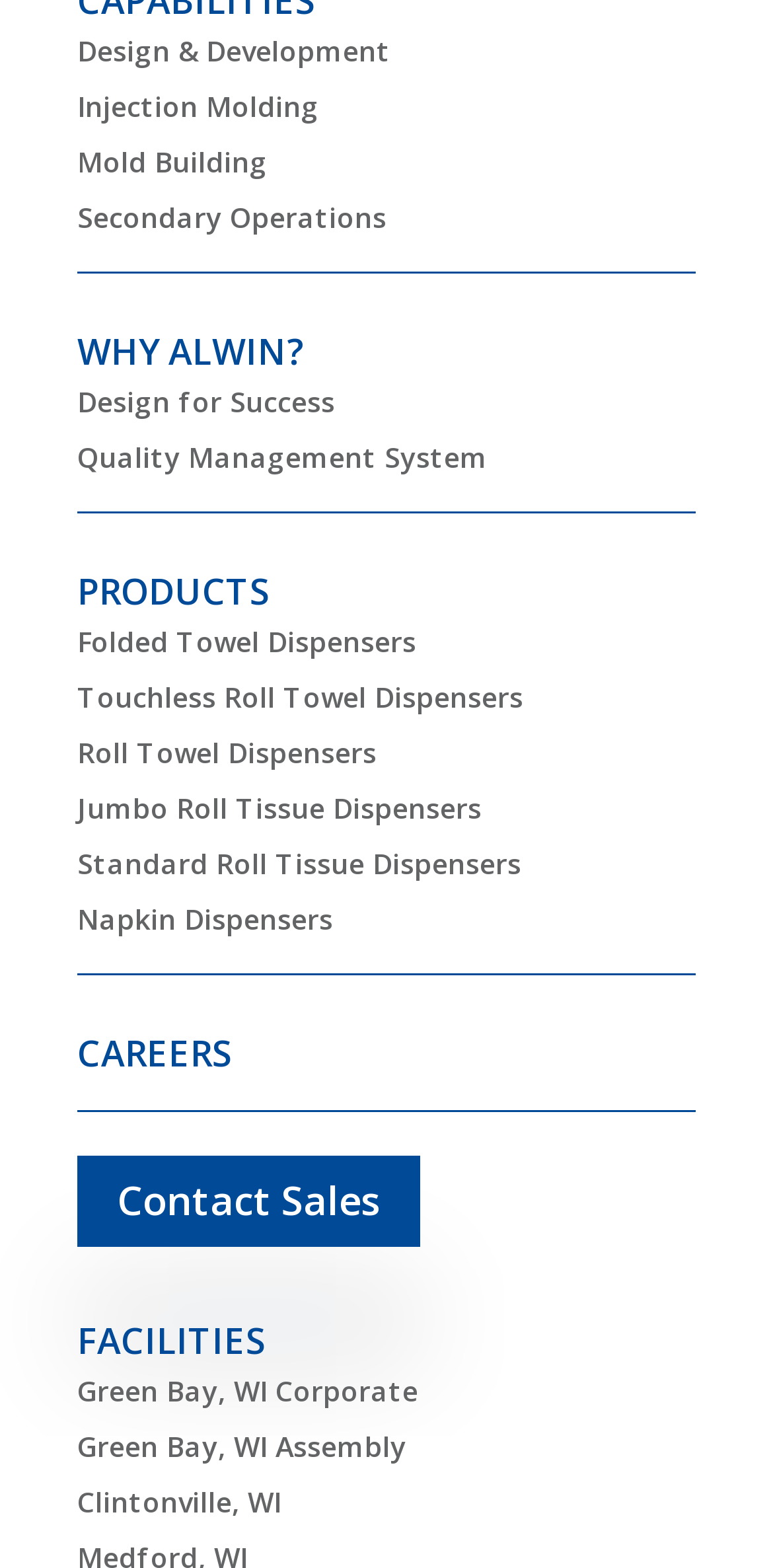How many categories are listed on the webpage?
Could you answer the question with a detailed and thorough explanation?

By examining the webpage, I can see that there are five main categories listed: ABOUT, CAPABILITIES, WHY ALWIN?, PRODUCTS, and CAREERS. Each category has a heading and multiple links underneath.